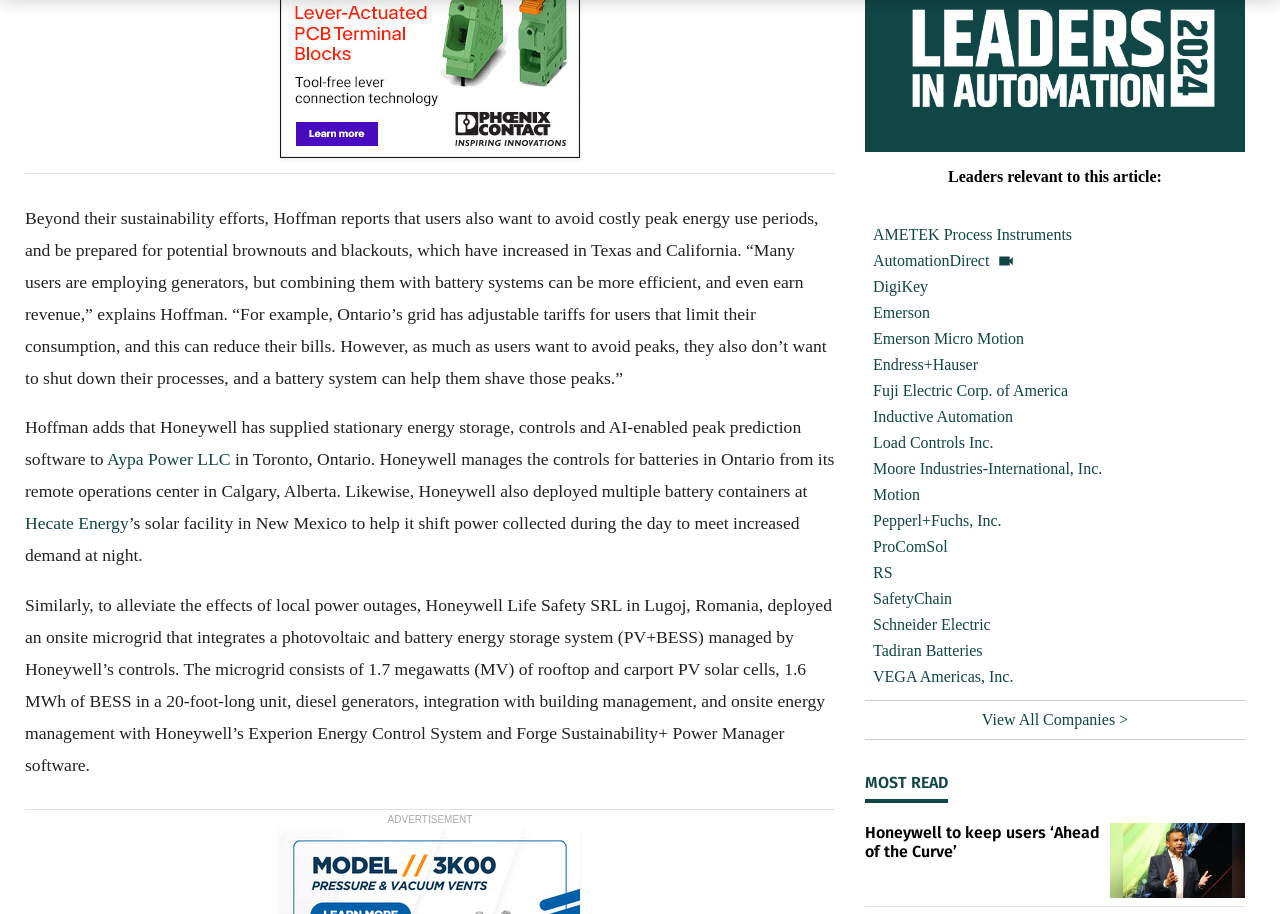Please identify the bounding box coordinates of the clickable area that will allow you to execute the instruction: "Visit the website of Aypa Power LLC".

[0.084, 0.492, 0.18, 0.514]